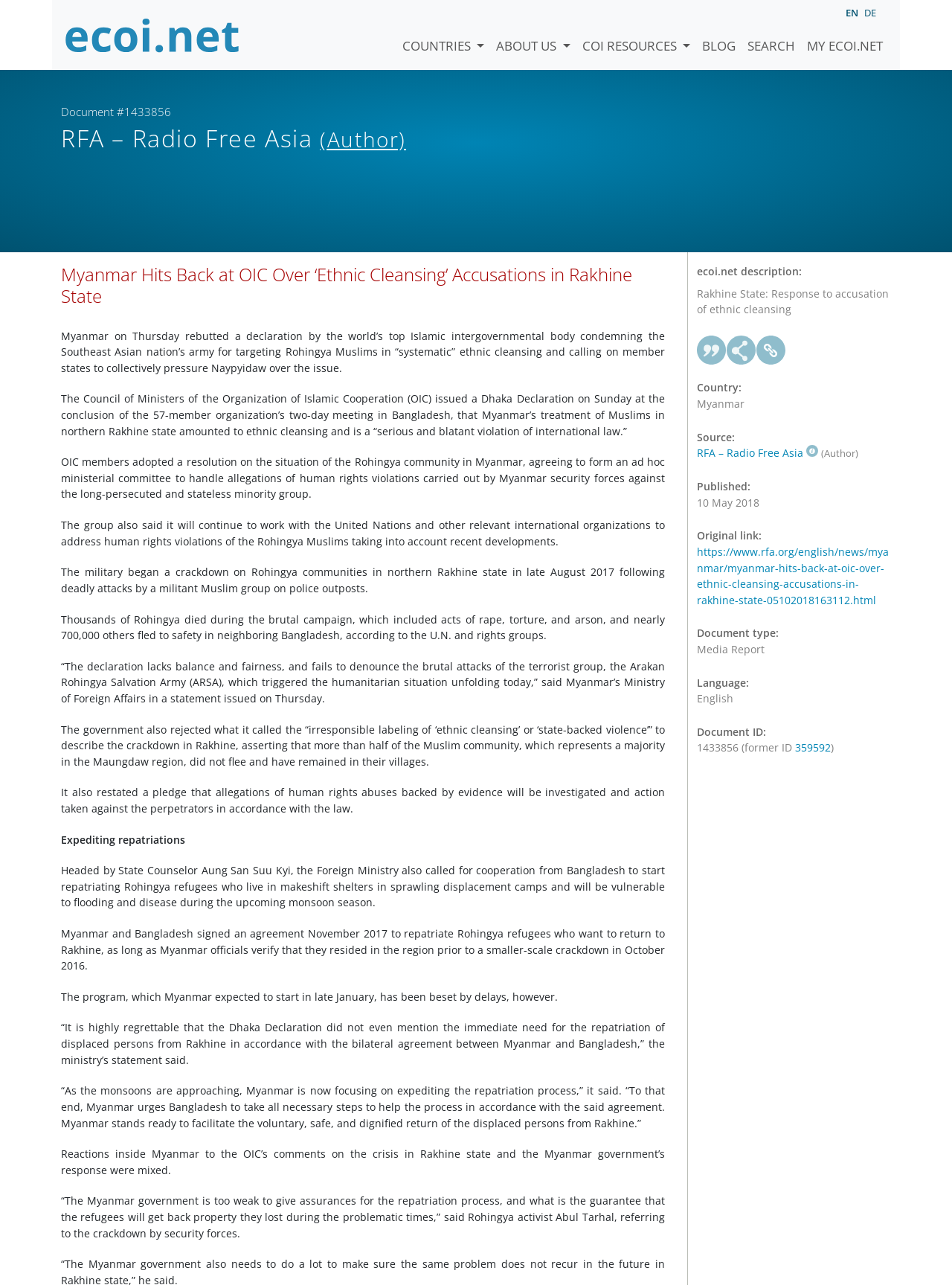What is the name of the country where the Rohingya refugees are being repatriated from?
Refer to the image and give a detailed answer to the query.

The question is asking about the name of the country where the Rohingya refugees are being repatriated from. According to the webpage, Myanmar and Bangladesh signed an agreement in November 2017 to repatriate Rohingya refugees who want to return to Rakhine, and the webpage is discussing the repatriation process.